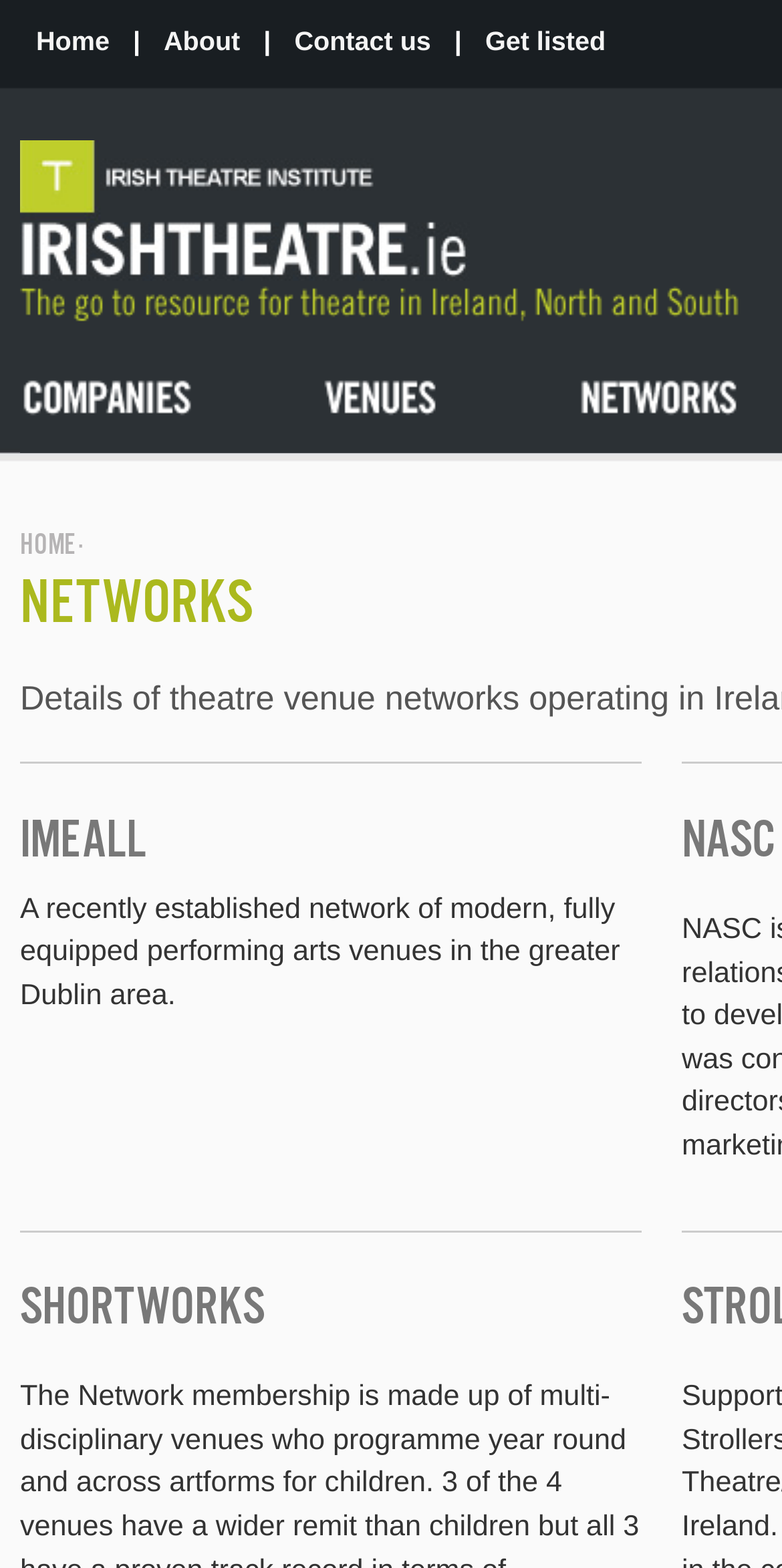What is the relationship between 'IMEALL' and 'SHORTWORKS'?
Refer to the screenshot and respond with a concise word or phrase.

They are separate networks